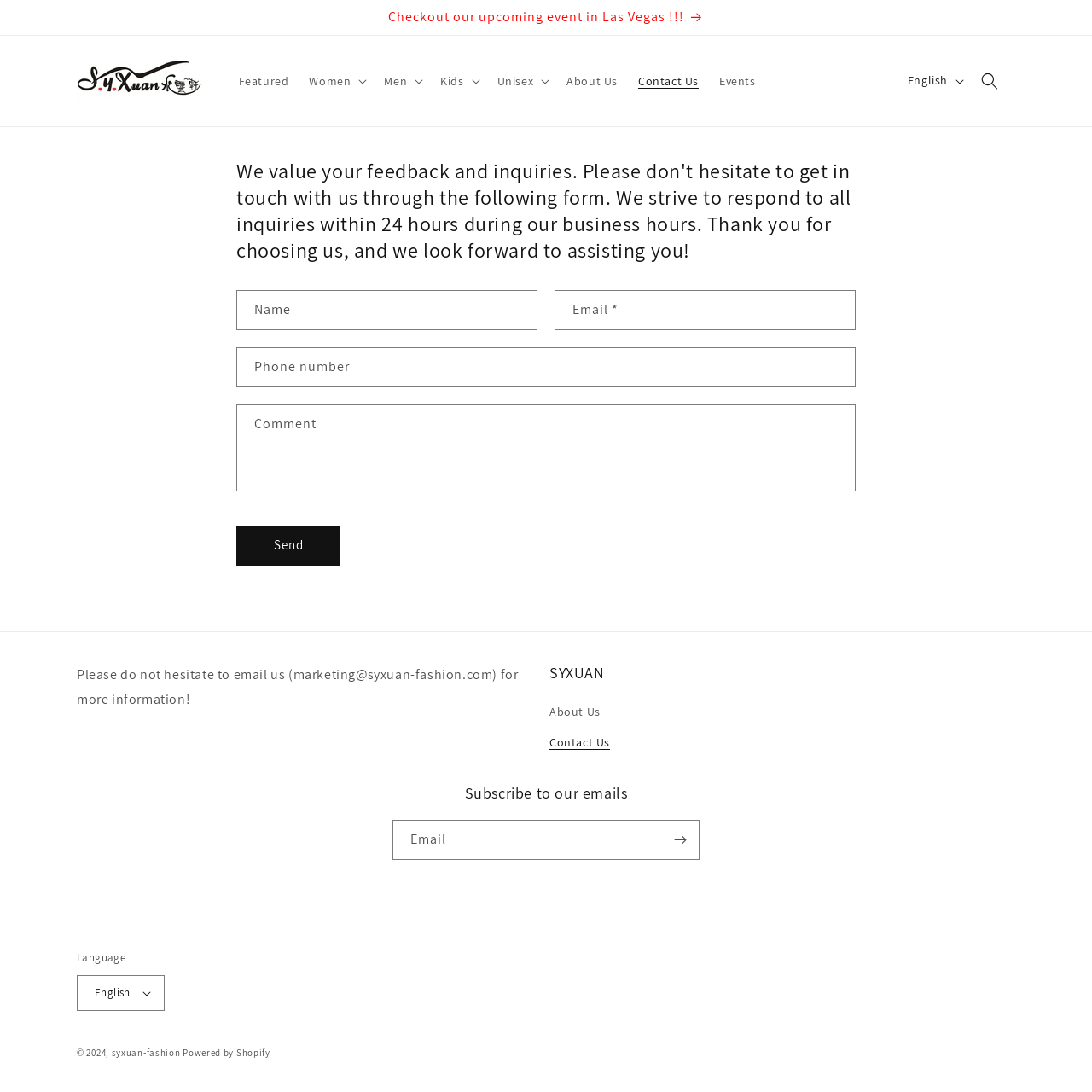Find the bounding box coordinates of the element's region that should be clicked in order to follow the given instruction: "Select the 'English' language option". The coordinates should consist of four float numbers between 0 and 1, i.e., [left, top, right, bottom].

[0.822, 0.059, 0.889, 0.089]